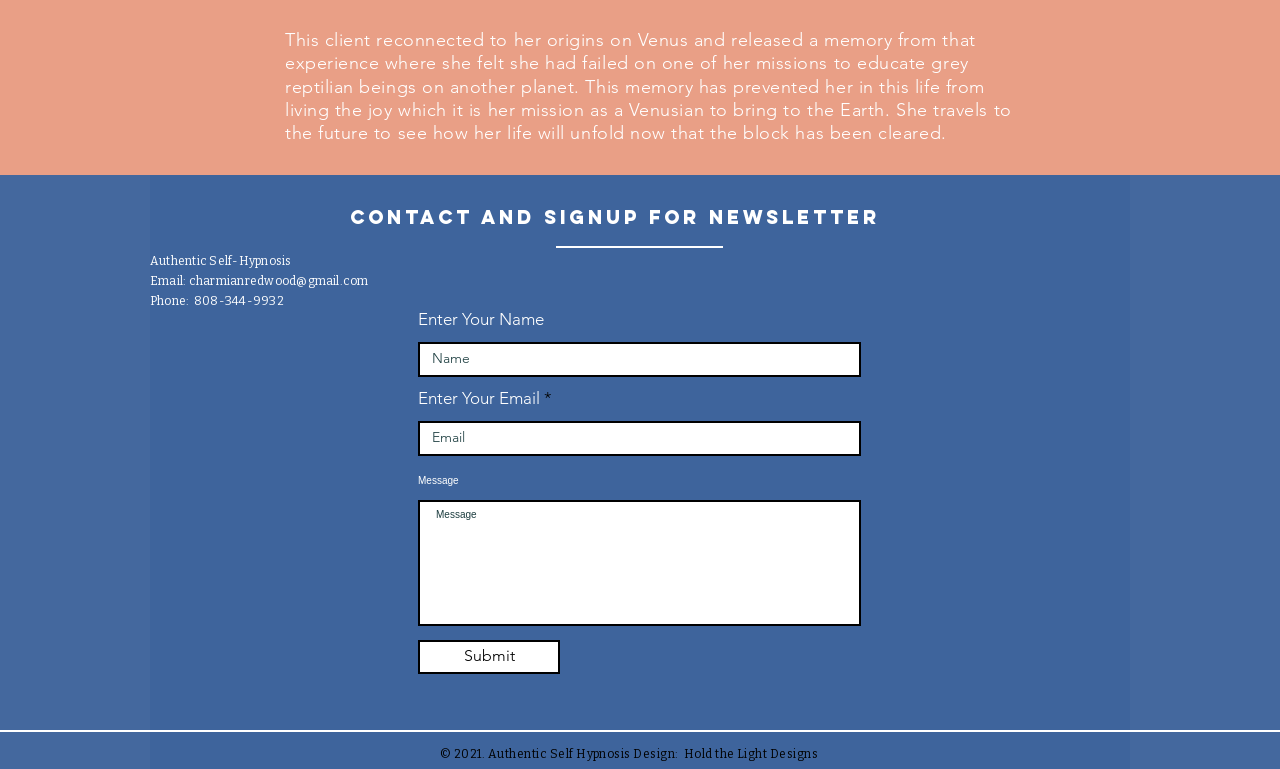Locate the bounding box coordinates of the area to click to fulfill this instruction: "Click the Facebook link". The bounding box should be presented as four float numbers between 0 and 1, in the order [left, top, right, bottom].

[0.117, 0.507, 0.134, 0.535]